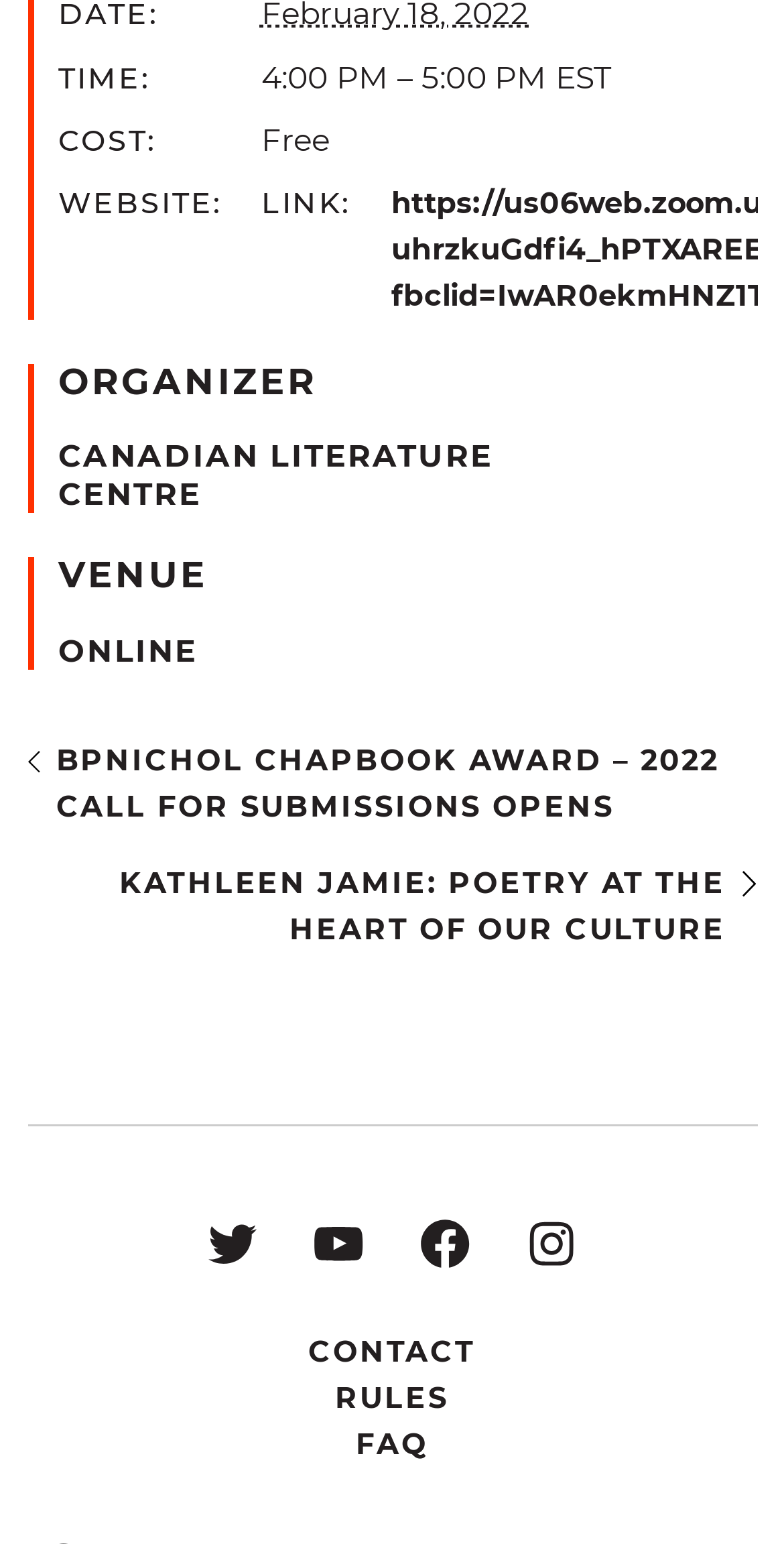Refer to the image and answer the question with as much detail as possible: What is the cost of the event?

I found the cost of the event by looking at the 'COST:' section, which is a DescriptionListTerm element. The corresponding StaticText element shows the cost as 'Free'.